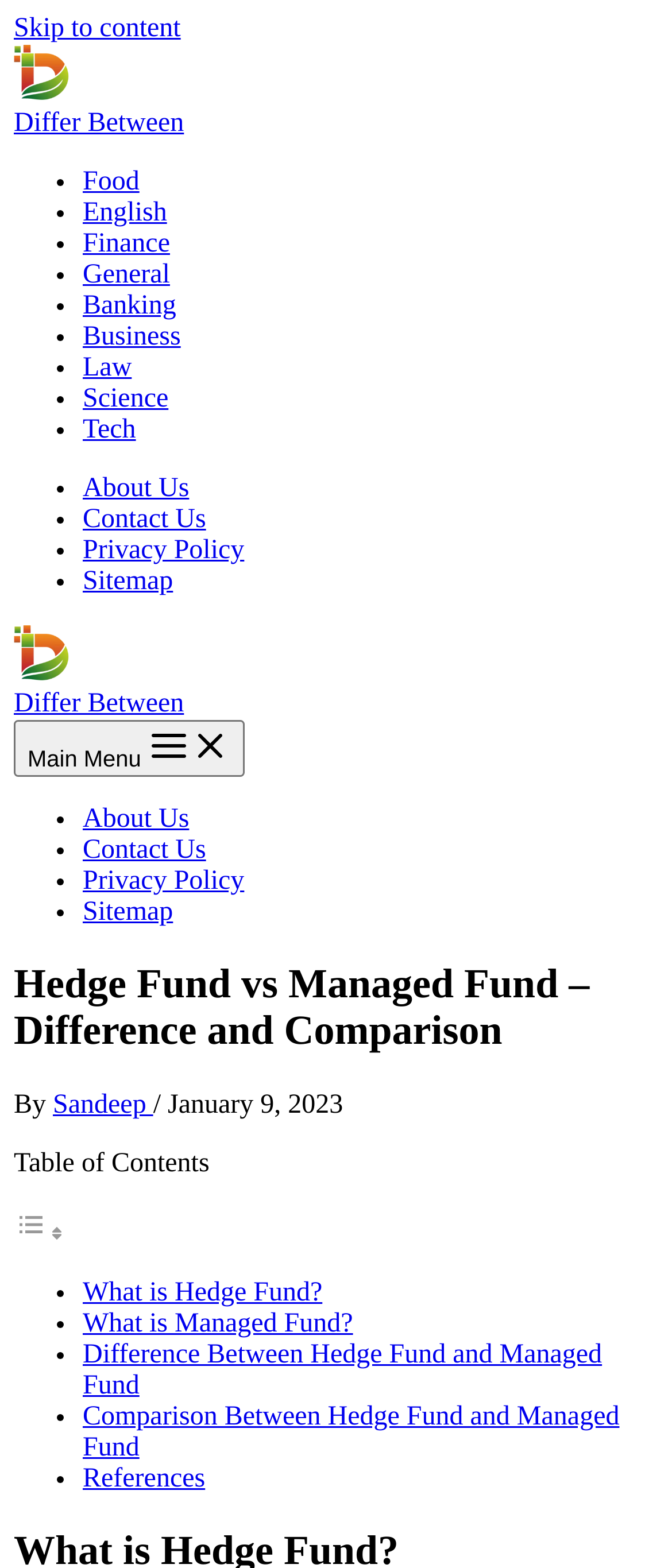Indicate the bounding box coordinates of the element that needs to be clicked to satisfy the following instruction: "Visit the 'Sitemap' page". The coordinates should be four float numbers between 0 and 1, i.e., [left, top, right, bottom].

[0.123, 0.572, 0.258, 0.591]